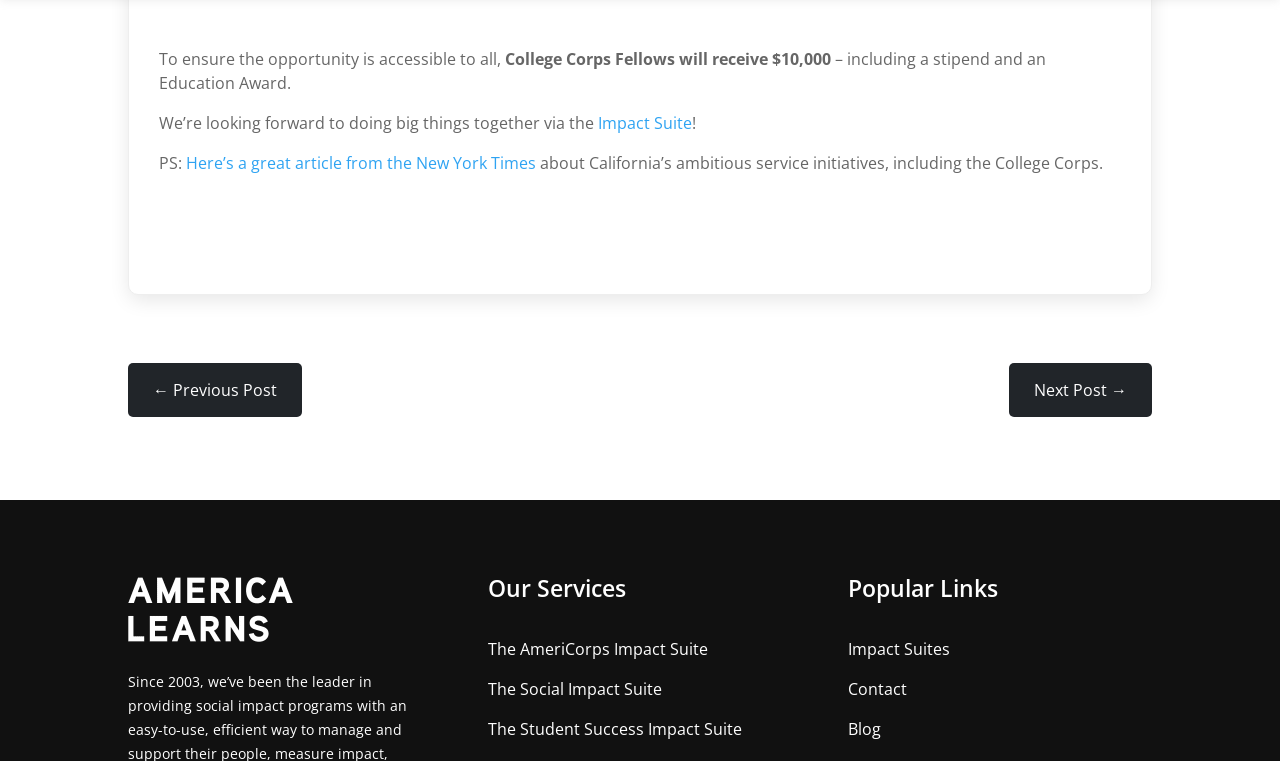Locate the bounding box coordinates of the segment that needs to be clicked to meet this instruction: "Visit the 'Blog' page".

[0.663, 0.943, 0.688, 0.972]